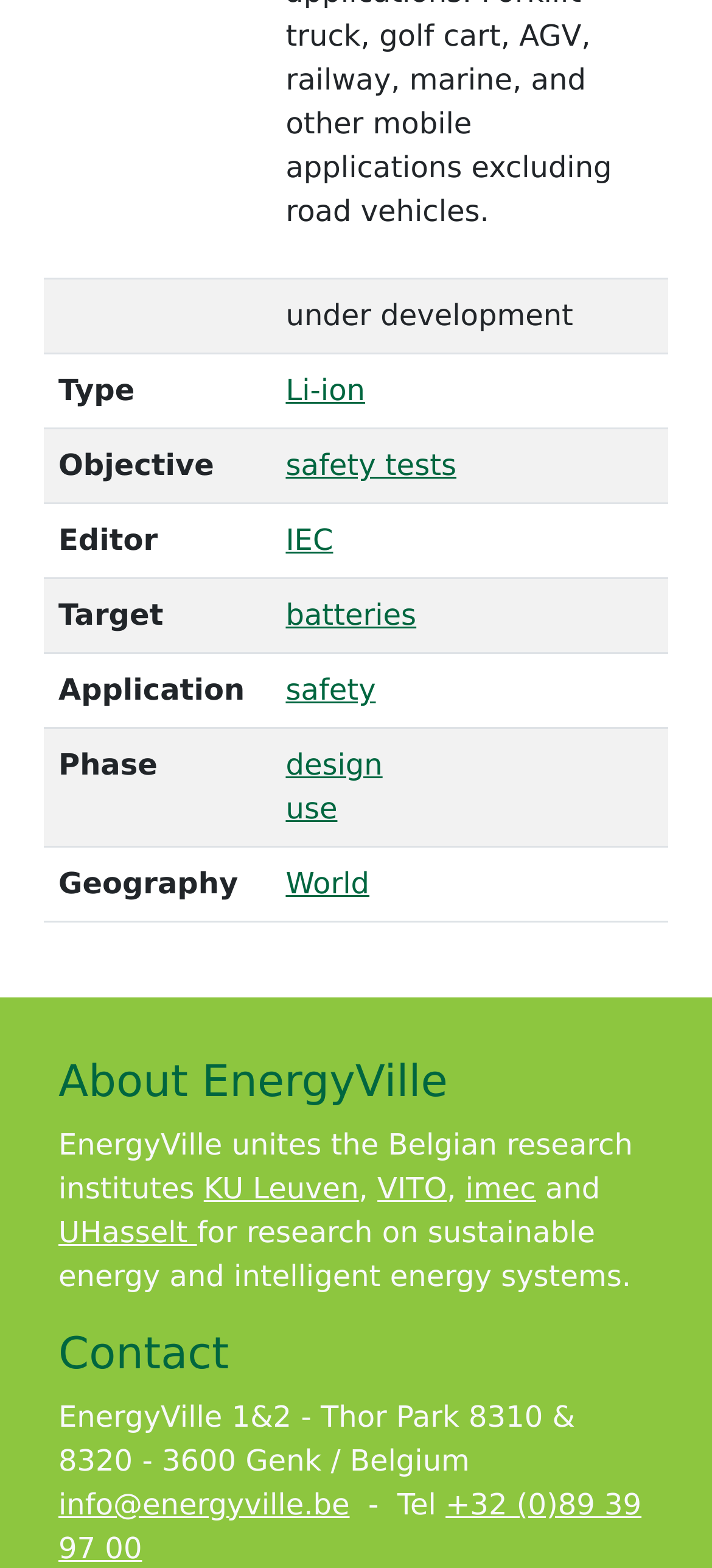Locate the bounding box coordinates of the area to click to fulfill this instruction: "View blog posts". The bounding box should be presented as four float numbers between 0 and 1, in the order [left, top, right, bottom].

None